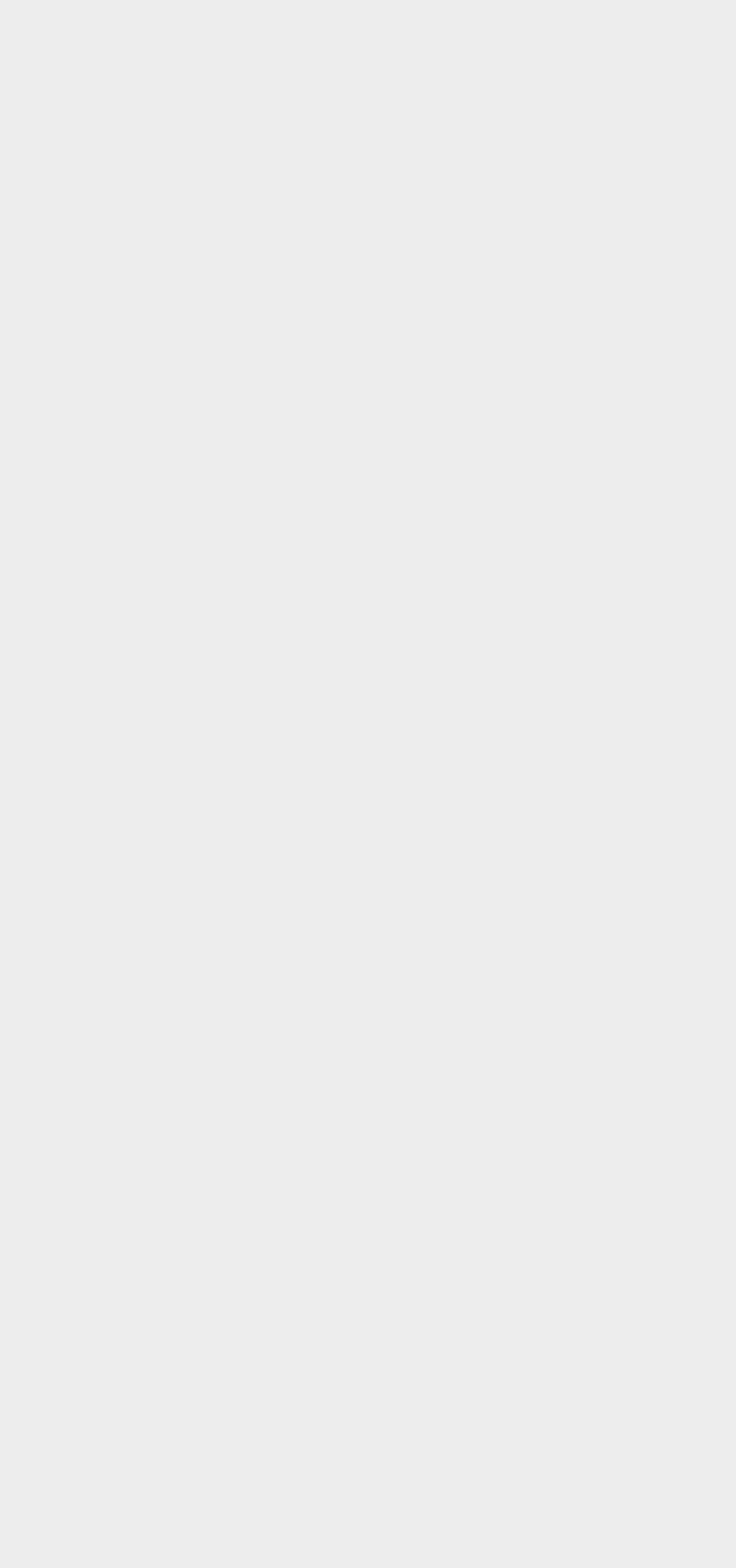Identify the bounding box coordinates of the element that should be clicked to fulfill this task: "Visit the cathedral's Facebook page". The coordinates should be provided as four float numbers between 0 and 1, i.e., [left, top, right, bottom].

[0.283, 0.096, 0.371, 0.114]